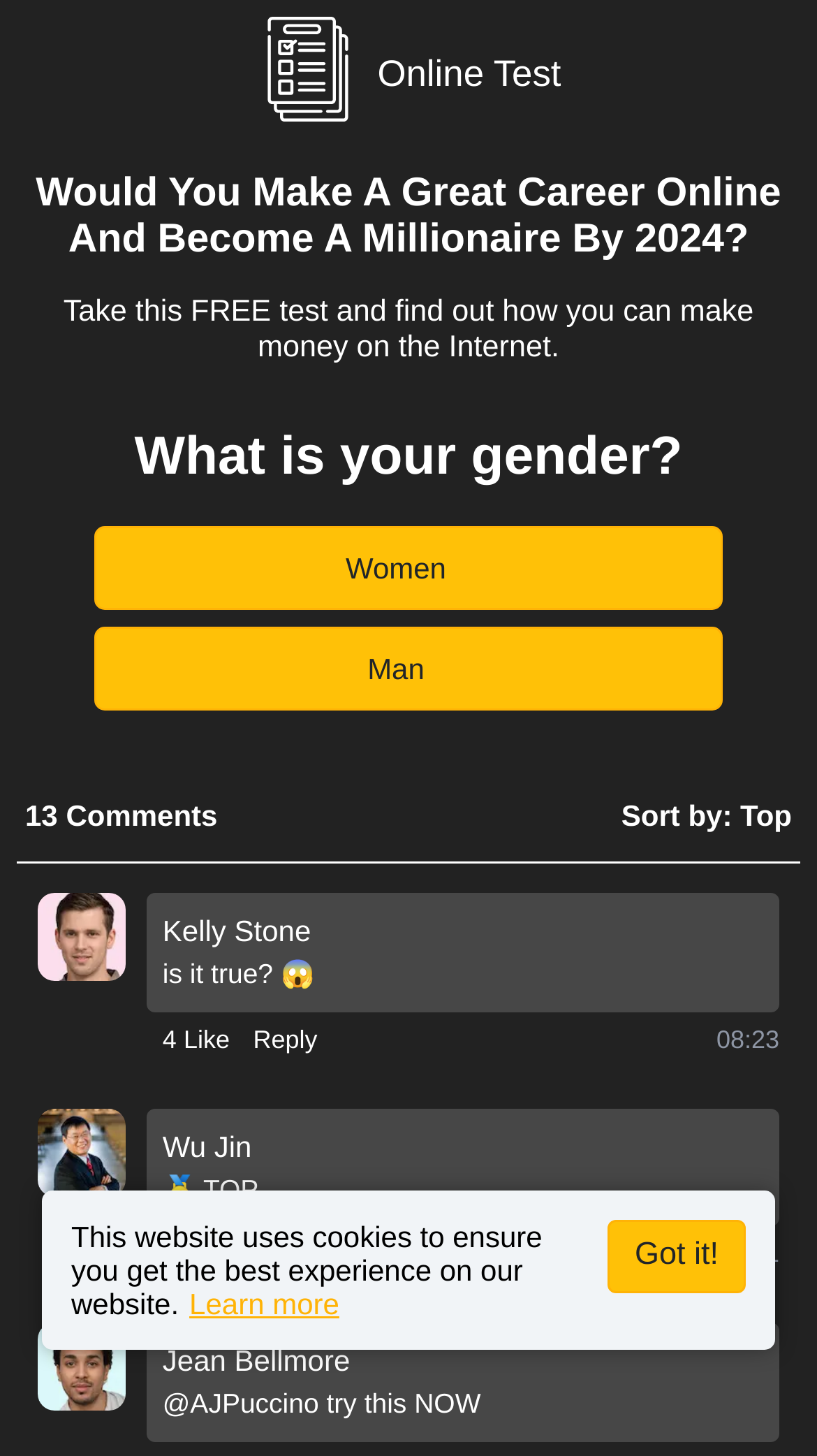Examine the image carefully and respond to the question with a detailed answer: 
What are the two options for gender?

The webpage has a question 'What is your gender?' with two button options 'Women' and 'Man', indicating that these are the two options for gender.